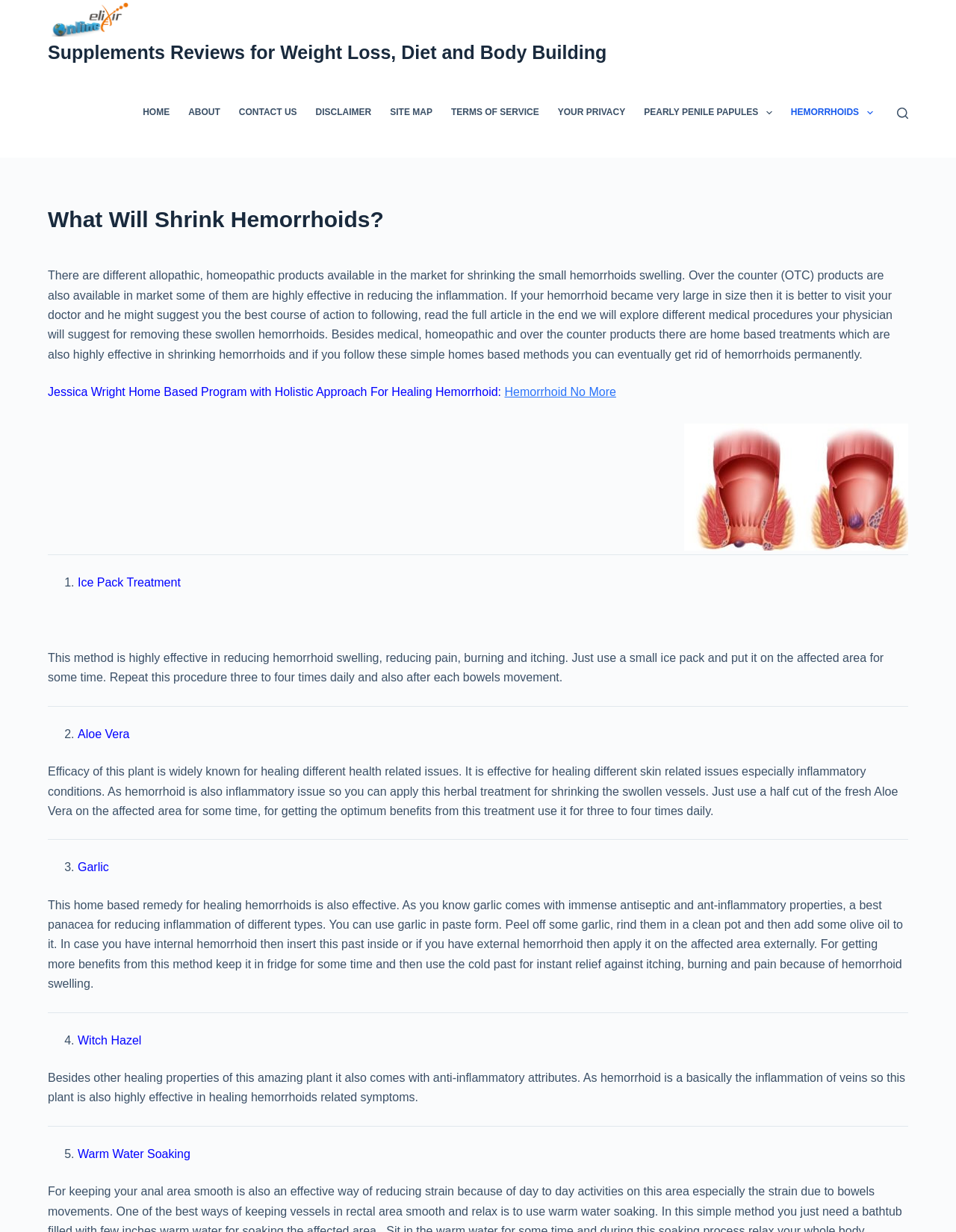Utilize the information from the image to answer the question in detail:
What is the name of the program mentioned on this webpage?

The webpage mentions a program called Jessica Wright Home Based Program, which is a holistic approach for healing hemorrhoids.